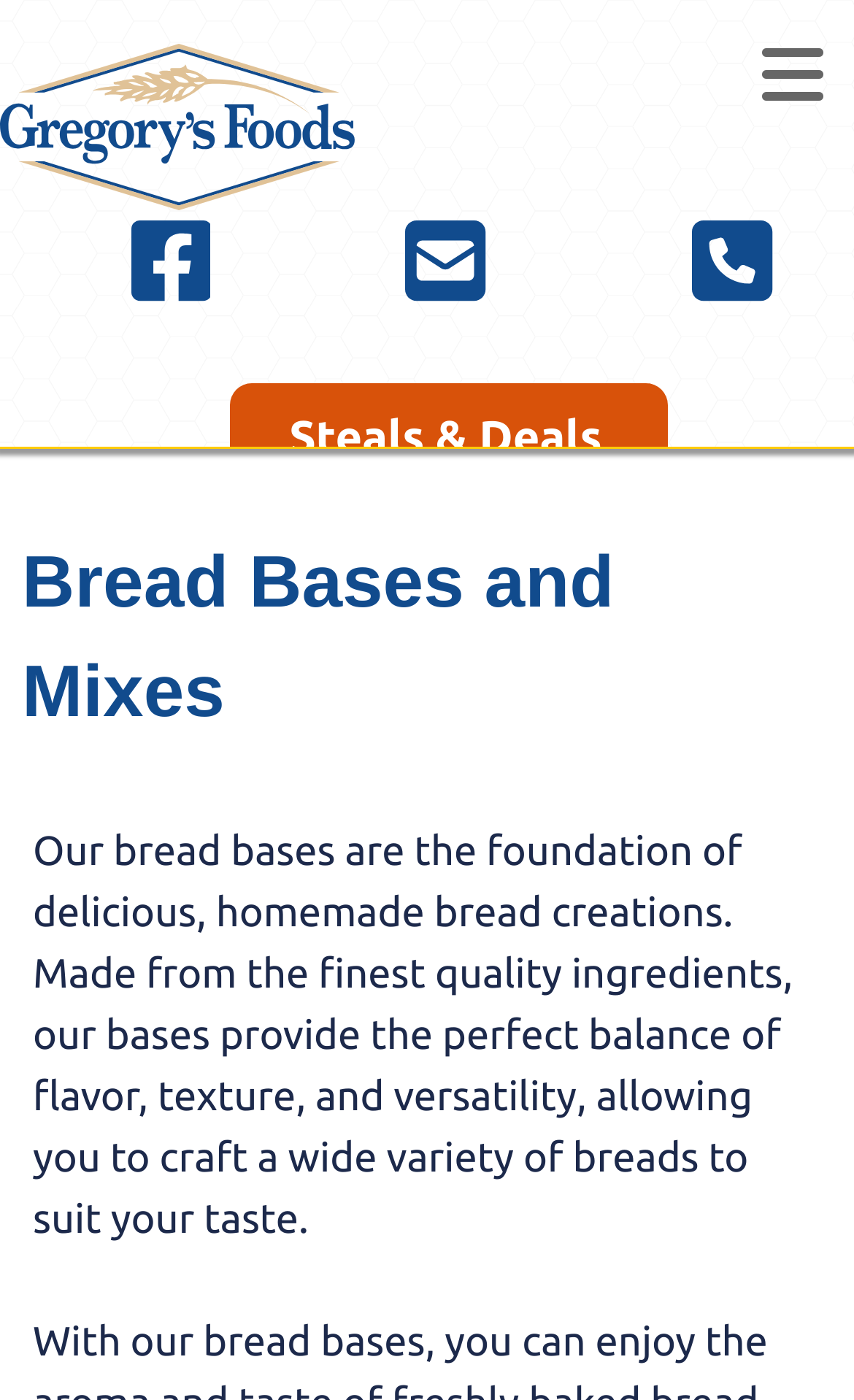Please provide a detailed answer to the question below by examining the image:
What is the quality of the ingredients used in the bread bases?

The quality of the ingredients is obtained from the static text element which describes the bread bases as 'made from the finest quality ingredients'.